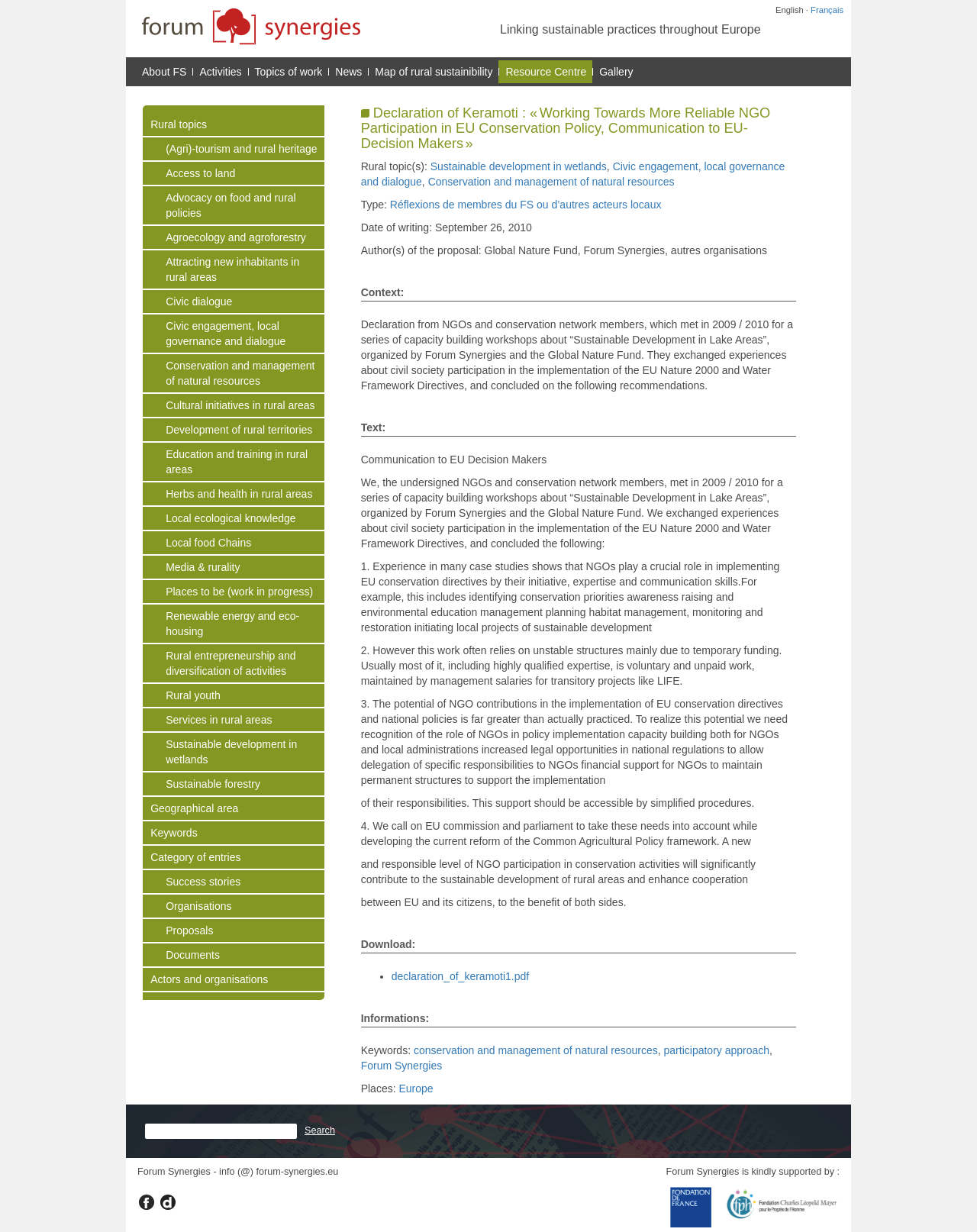What is the geographical area mentioned in the webpage?
Using the image as a reference, answer the question with a short word or phrase.

Europe